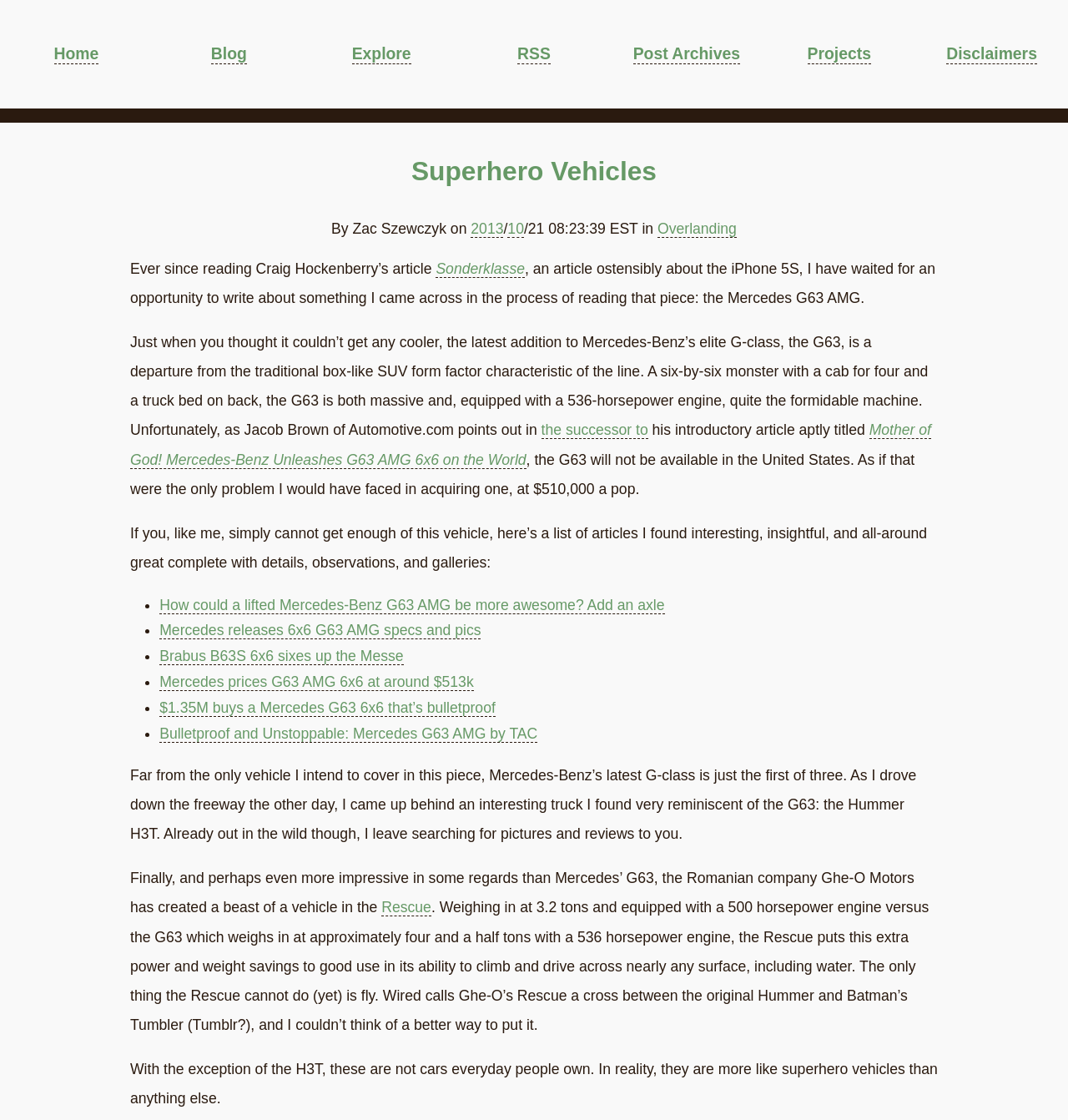Using the provided description: "Blog", find the bounding box coordinates of the corresponding UI element. The output should be four float numbers between 0 and 1, in the format [left, top, right, bottom].

[0.197, 0.039, 0.231, 0.057]